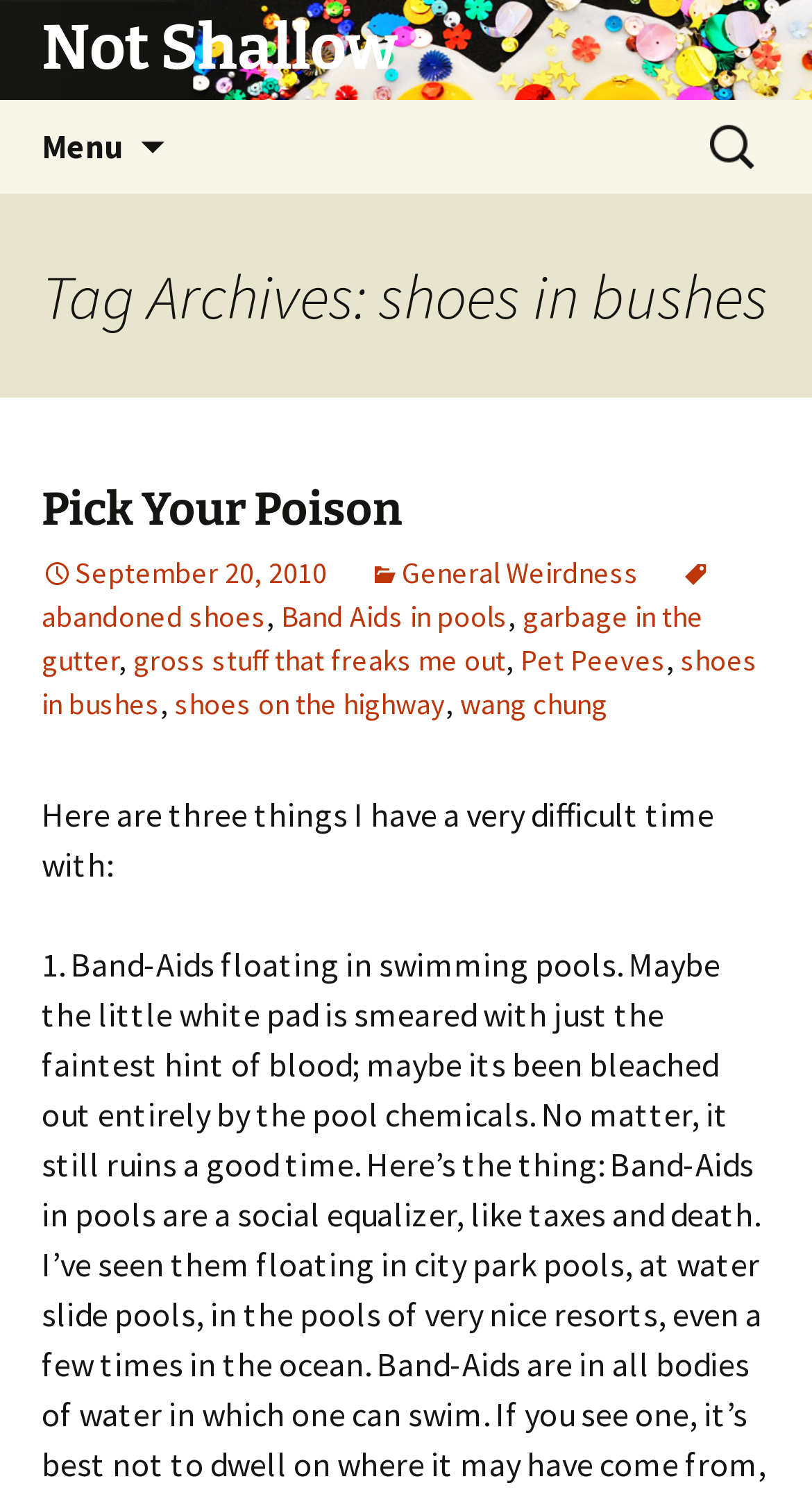Determine the bounding box coordinates of the section to be clicked to follow the instruction: "Click the menu button". The coordinates should be given as four float numbers between 0 and 1, formatted as [left, top, right, bottom].

[0.0, 0.067, 0.203, 0.13]